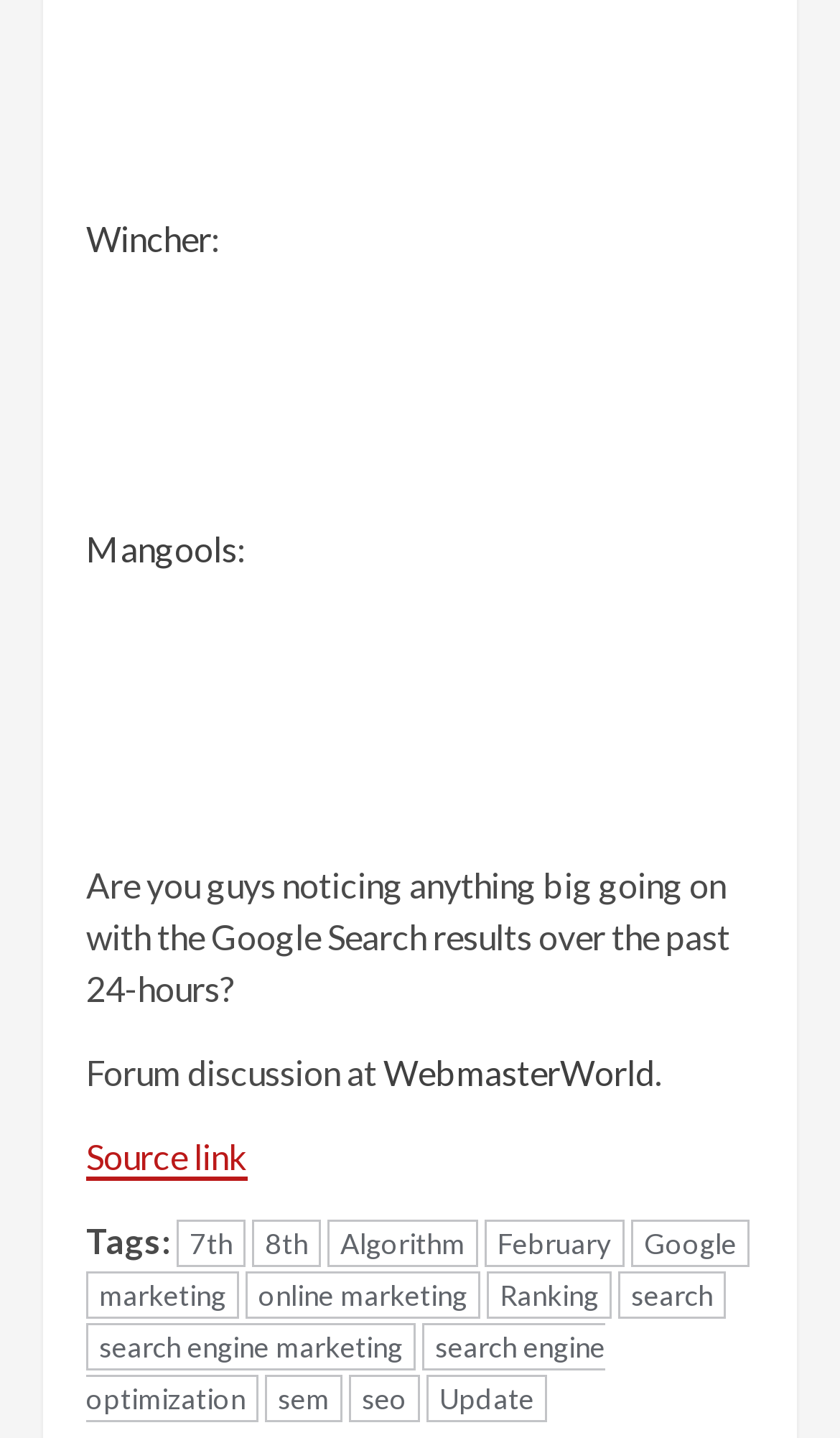Identify the bounding box coordinates of the region that should be clicked to execute the following instruction: "Read about 7th tag".

[0.21, 0.849, 0.292, 0.882]